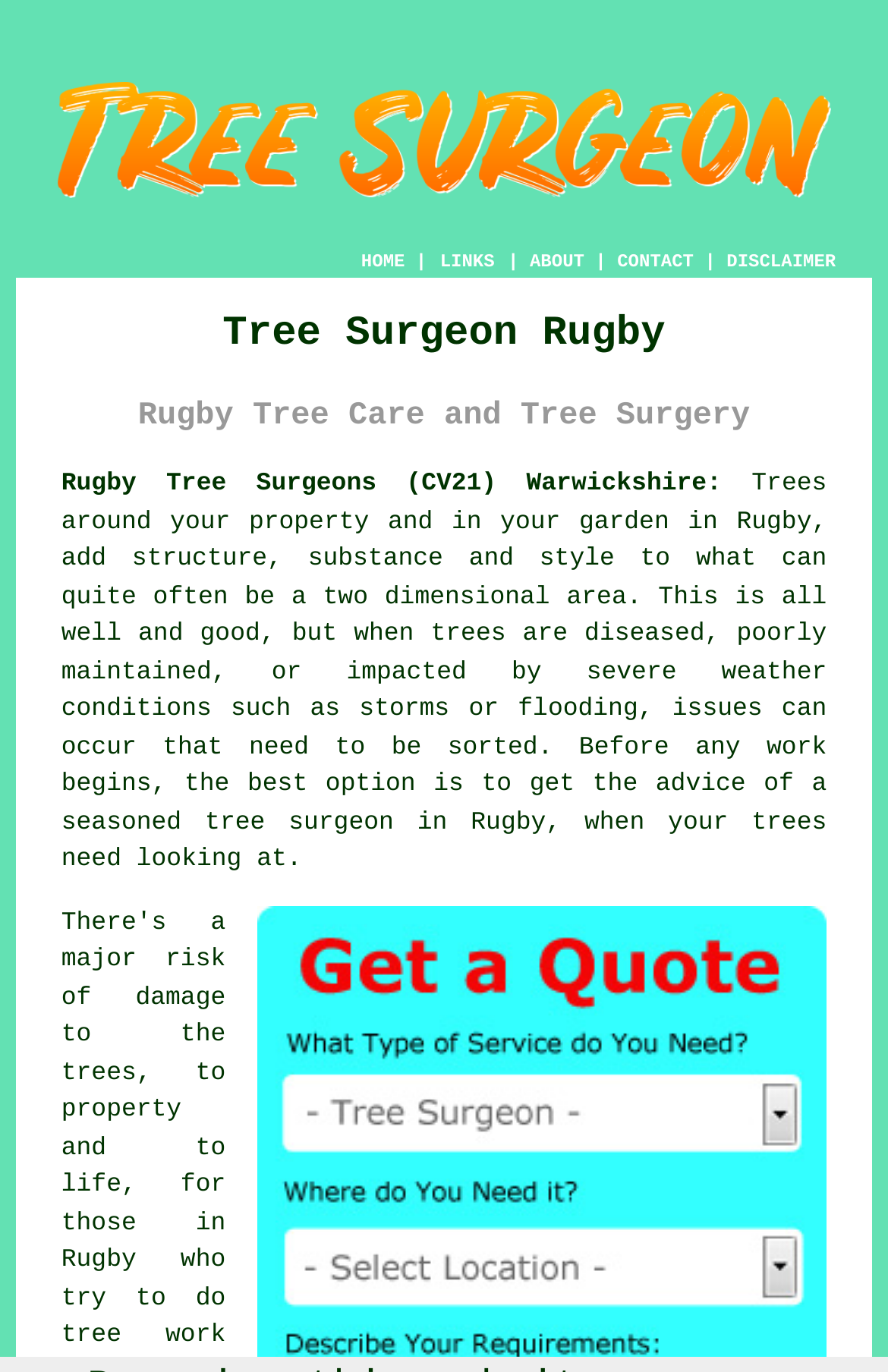Analyze the image and give a detailed response to the question:
What can happen to trees in severe weather conditions?

According to the text '...when trees are diseased, poorly maintained, or impacted by severe weather conditions such as storms or flooding, issues can occur that need to be sorted.', it can be inferred that issues can occur to trees in severe weather conditions.